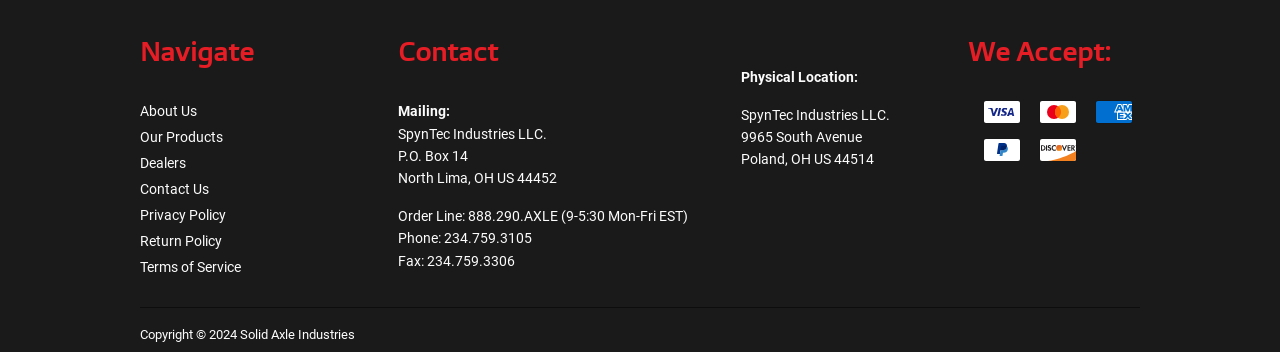Determine the bounding box coordinates of the area to click in order to meet this instruction: "Click on Dealers".

[0.109, 0.44, 0.145, 0.486]